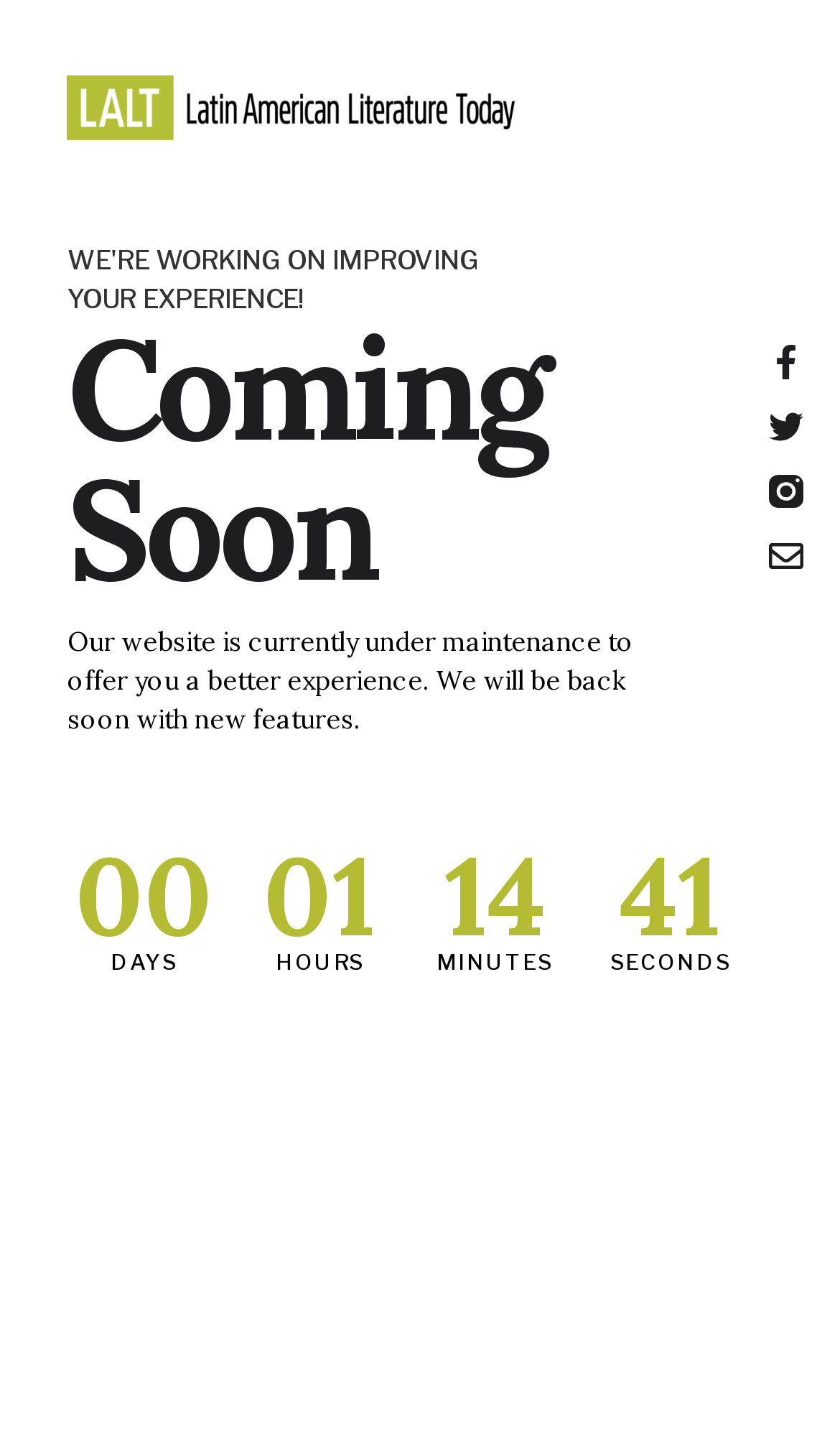Please answer the following question using a single word or phrase: 
How many days are left until the website is back?

00